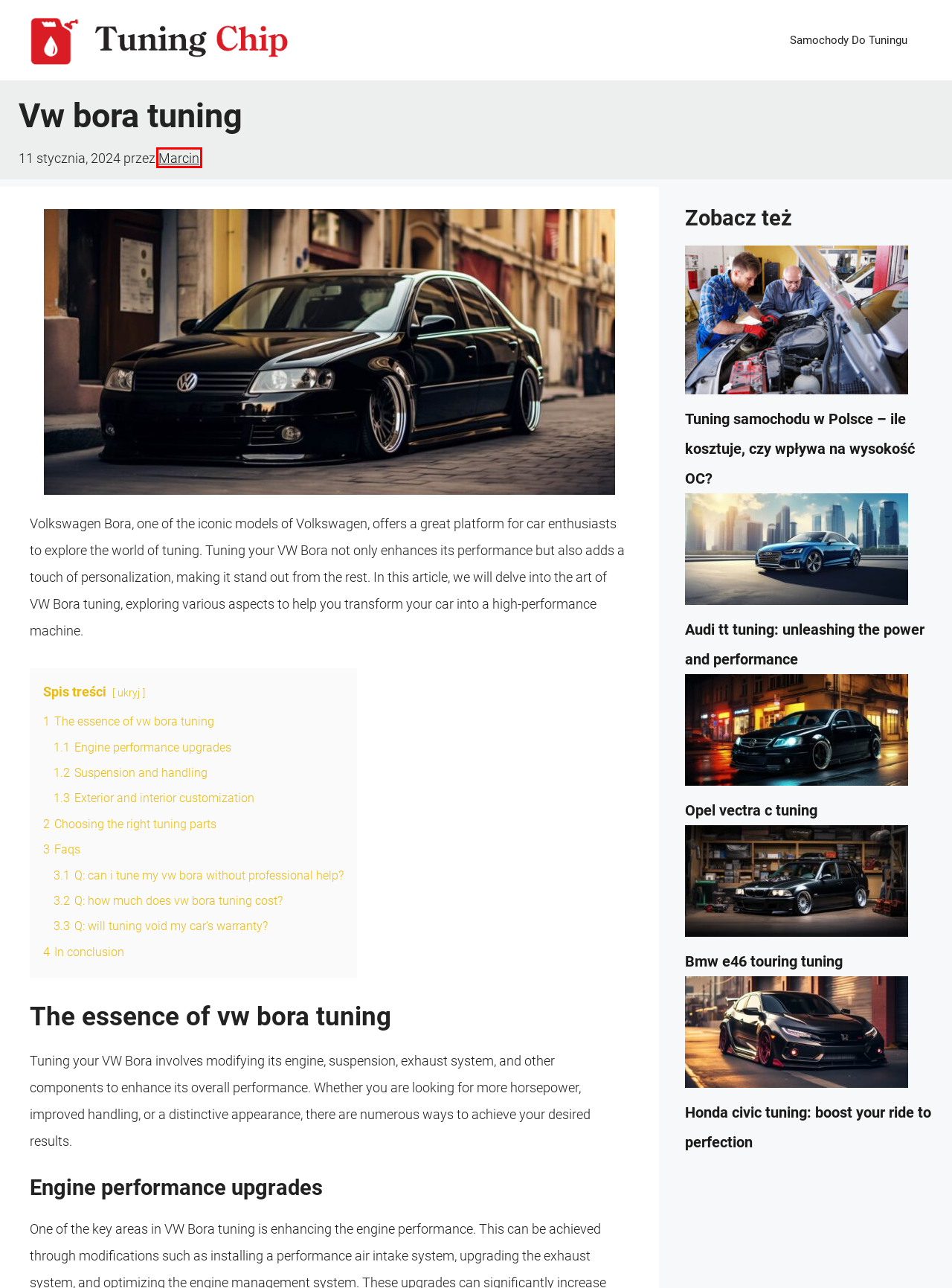You are provided a screenshot of a webpage featuring a red bounding box around a UI element. Choose the webpage description that most accurately represents the new webpage after clicking the element within the red bounding box. Here are the candidates:
A. Samochody Do Tuningu • Tuning Chip
B. Tuning samochodu w Polsce - ile kosztuje, czy wpływa na wysokość OC? • Tuning Chip
C. Opel vectra c tuning • Tuning Chip
D. Honda civic tuning: boost your ride to perfection • Tuning Chip
E. Tuning Chip
F. Marcin • Tuning Chip
G. Audi tt tuning: unleashing the power and performance • Tuning Chip
H. Bmw e46 touring tuning • Tuning Chip

F